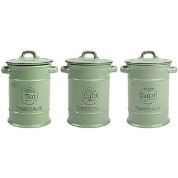Interpret the image and provide an in-depth description.

This image features a stylish set of storage jars in a serene sage green color, perfect for enhancing the aesthetics of any kitchen. The jars, designed for organizing tea, coffee, and sugar, boast seamless functionality with their secure, fitted lids for preserving freshness. Each jar is beautifully embossed with vintage-inspired typography that reads "Tea," "Coffee," and "Sugar," adding a quaint charm to your countertop. Their uniform design not only complements a variety of kitchen decors but also makes them a practical choice for anyone who appreciates both style and organization in their culinary space. Ideal for keeping your kitchen tidy while adding a touch of elegance, these storage jars are an attractive addition for any home.